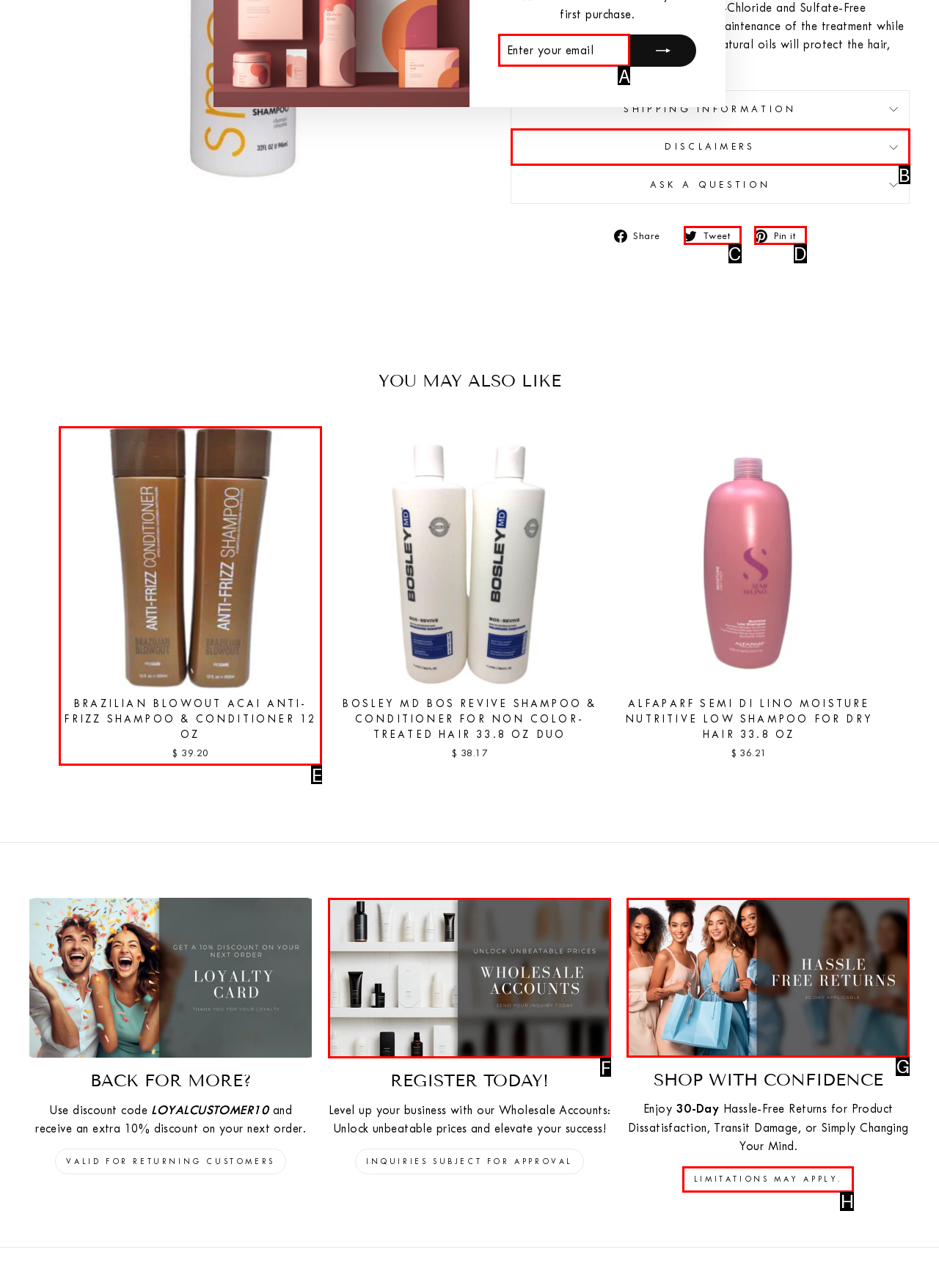What letter corresponds to the UI element described here: Mortgage Process
Reply with the letter from the options provided.

None